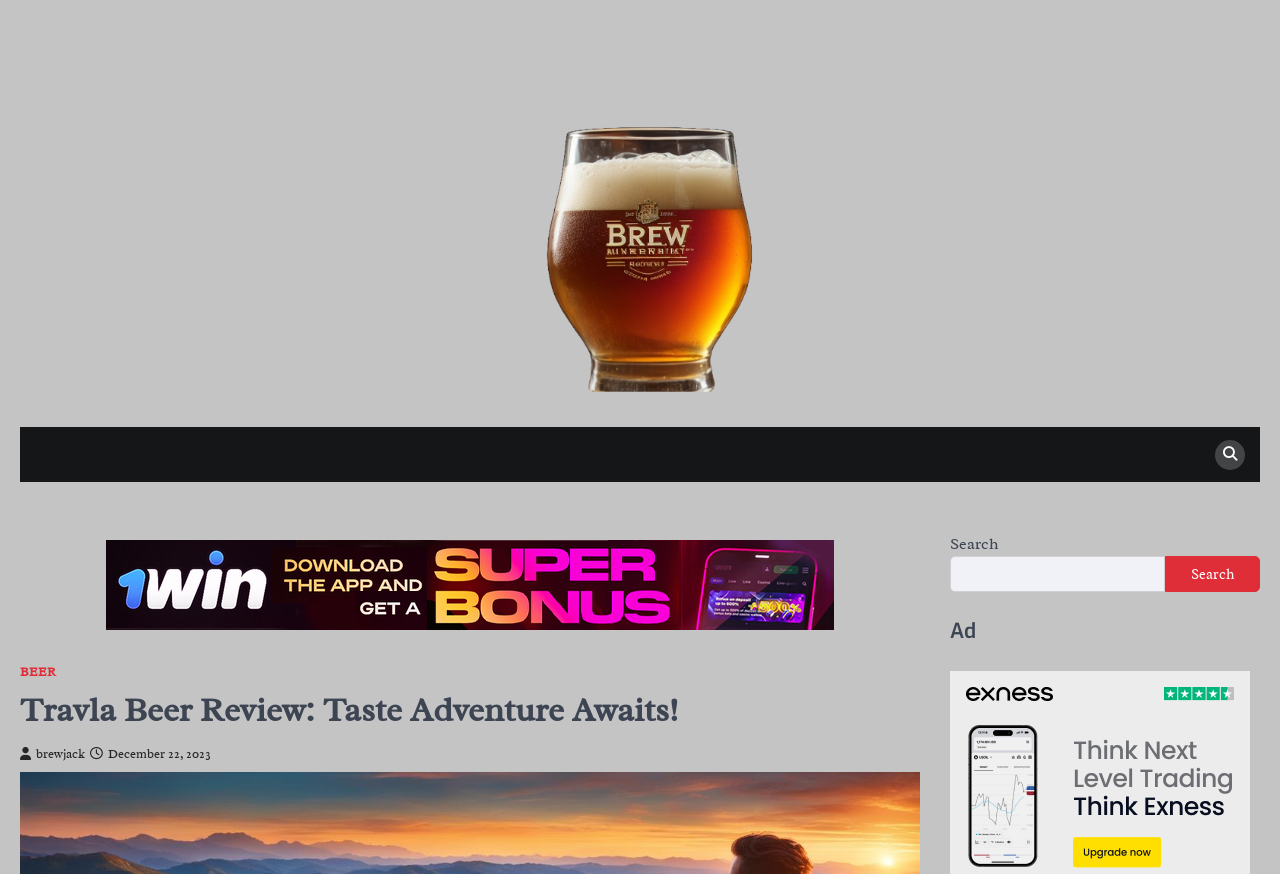Answer the question below in one word or phrase:
What is the purpose of the iframe?

To display content